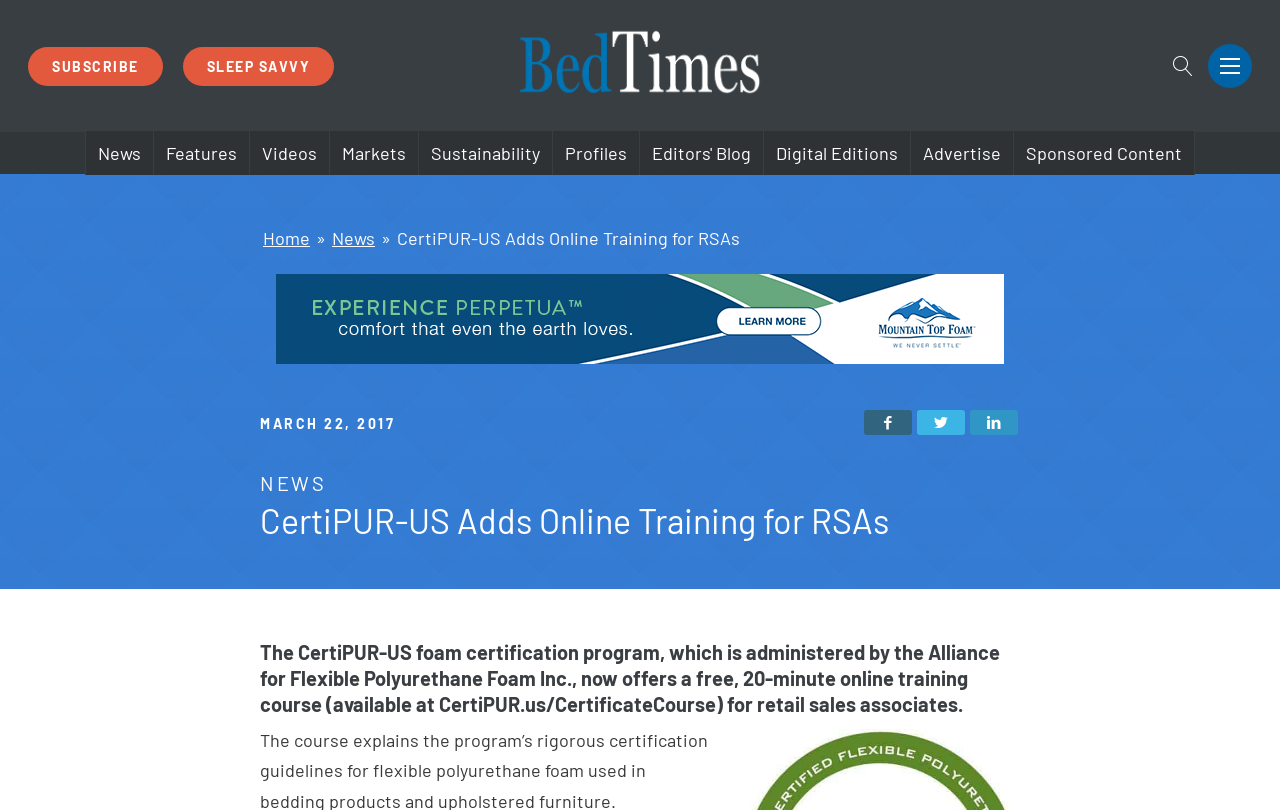What type of content is available on the website?
Respond to the question with a well-detailed and thorough answer.

I determined the answer by looking at the menu items, which include 'News', 'Features', 'Videos', 'Markets', 'Sustainability', 'Profiles', 'Editors' Blog', and 'Digital Editions'. These menu items suggest that the website offers various types of content, including news, features, videos, and more.